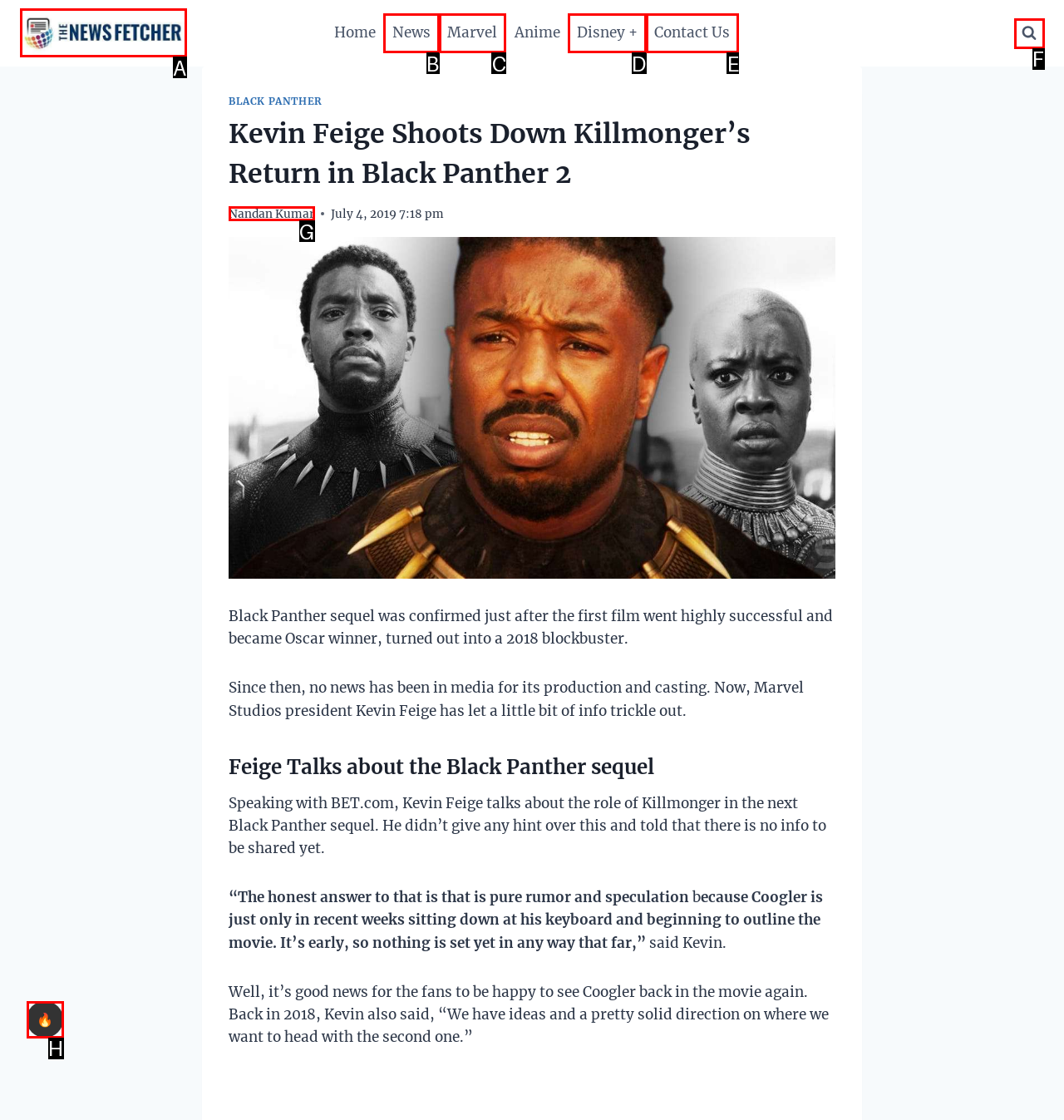Tell me which one HTML element you should click to complete the following task: Visit The News Fetcher homepage
Answer with the option's letter from the given choices directly.

A